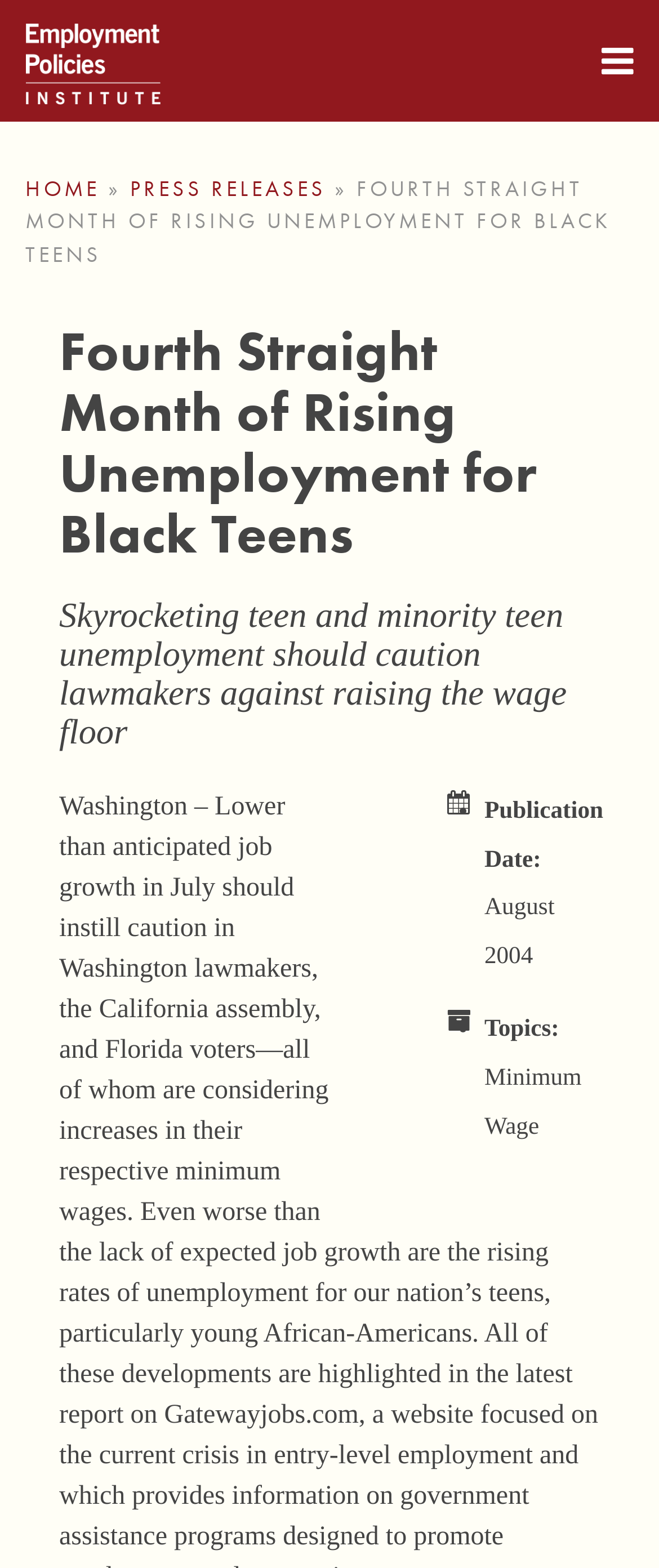How many list markers are there in the article?
Can you give a detailed and elaborate answer to the question?

The list markers can be found in the middle of the webpage, where there are two list markers '•' used to separate the points mentioned in the article.